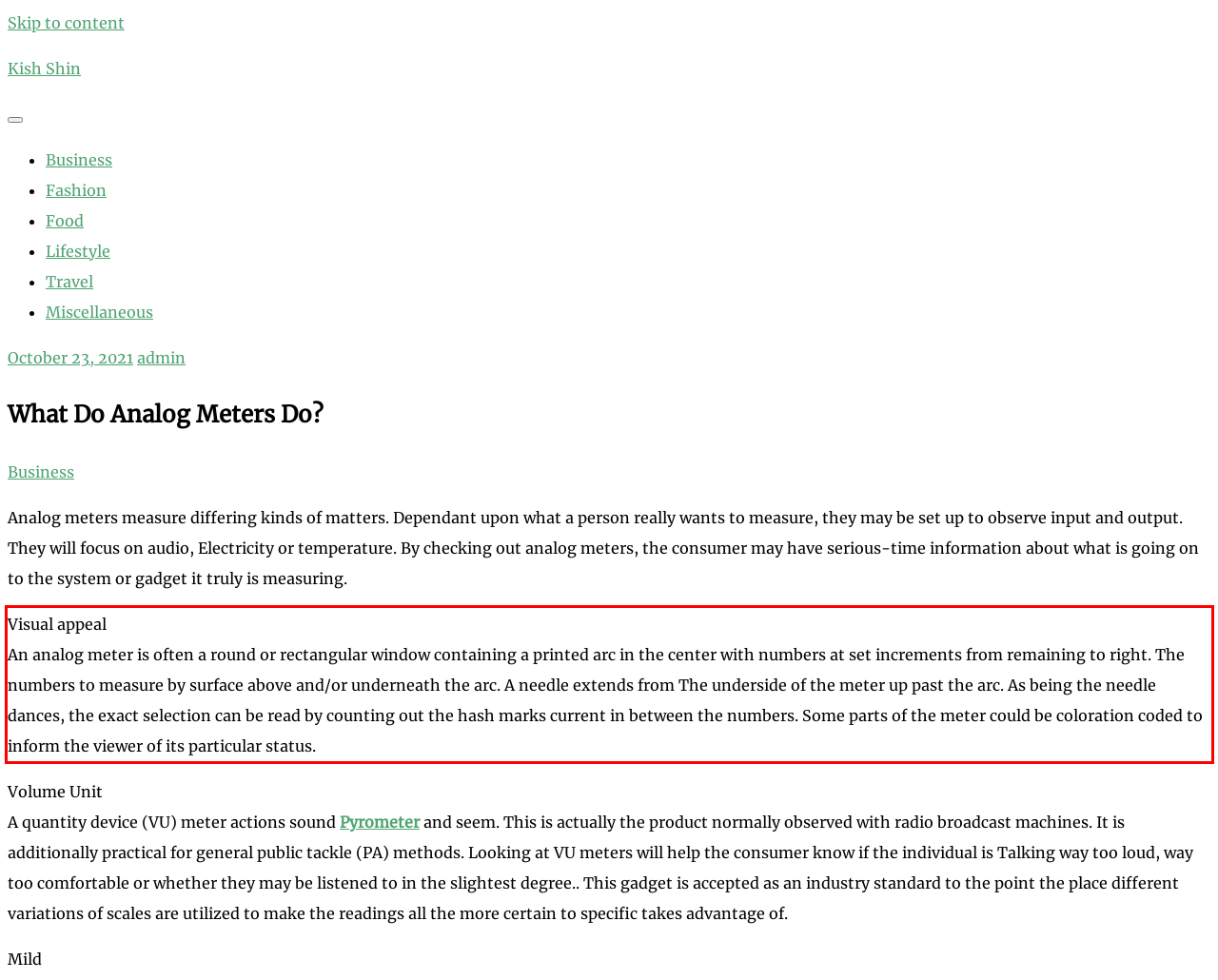Given a webpage screenshot, identify the text inside the red bounding box using OCR and extract it.

Visual appeal An analog meter is often a round or rectangular window containing a printed arc in the center with numbers at set increments from remaining to right. The numbers to measure by surface above and/or underneath the arc. A needle extends from The underside of the meter up past the arc. As being the needle dances, the exact selection can be read by counting out the hash marks current in between the numbers. Some parts of the meter could be coloration coded to inform the viewer of its particular status.